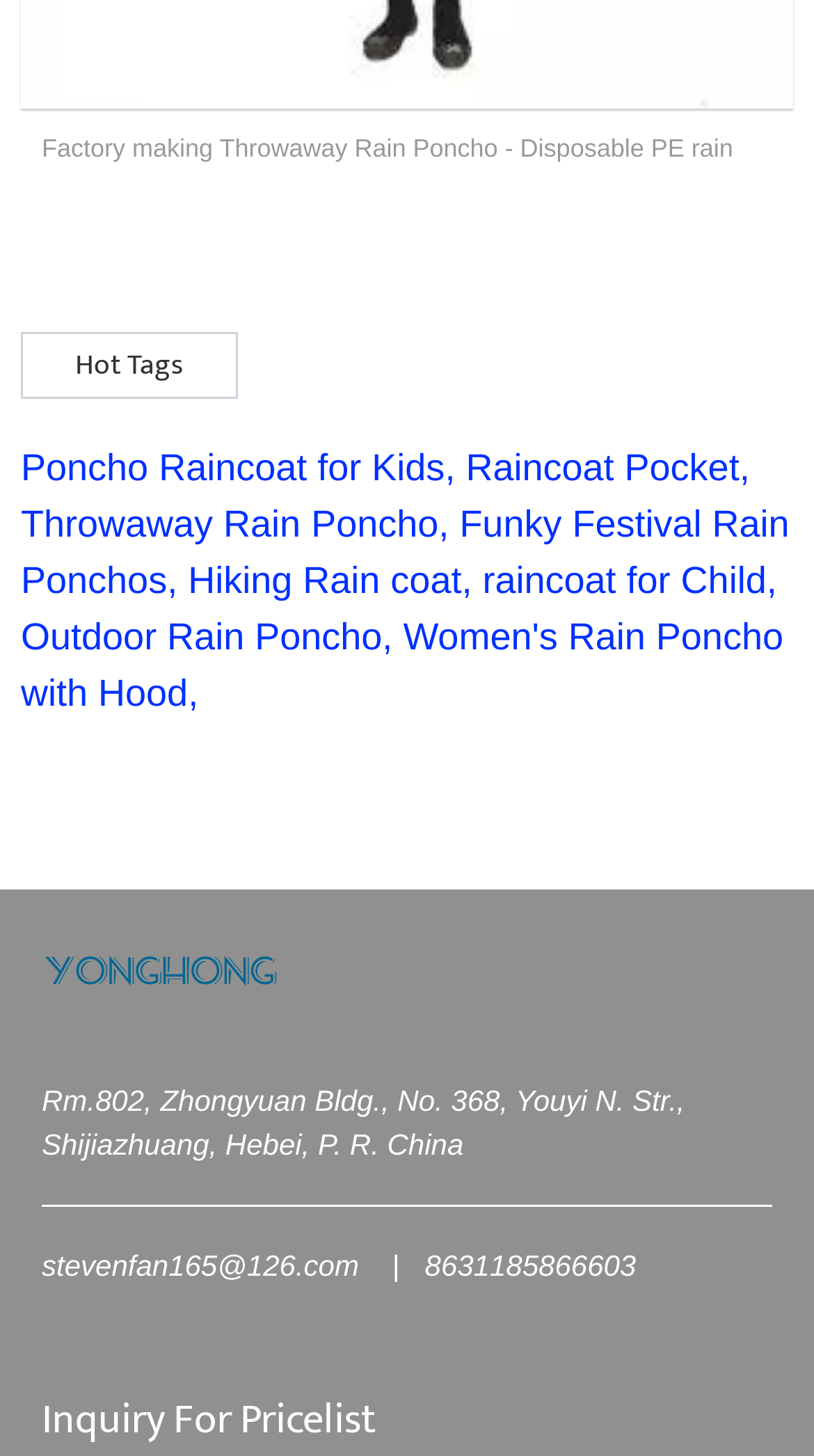Determine the bounding box coordinates of the section to be clicked to follow the instruction: "Click the link to view LOGO-". The coordinates should be given as four float numbers between 0 and 1, formatted as [left, top, right, bottom].

[0.051, 0.653, 0.344, 0.676]